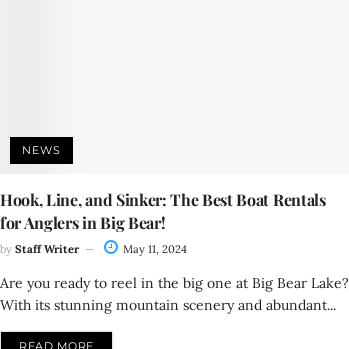Please analyze the image and give a detailed answer to the question:
What is the date of the article?

The date of the article is mentioned below the title, which is May 11, 2024, indicating when the article was published or written.